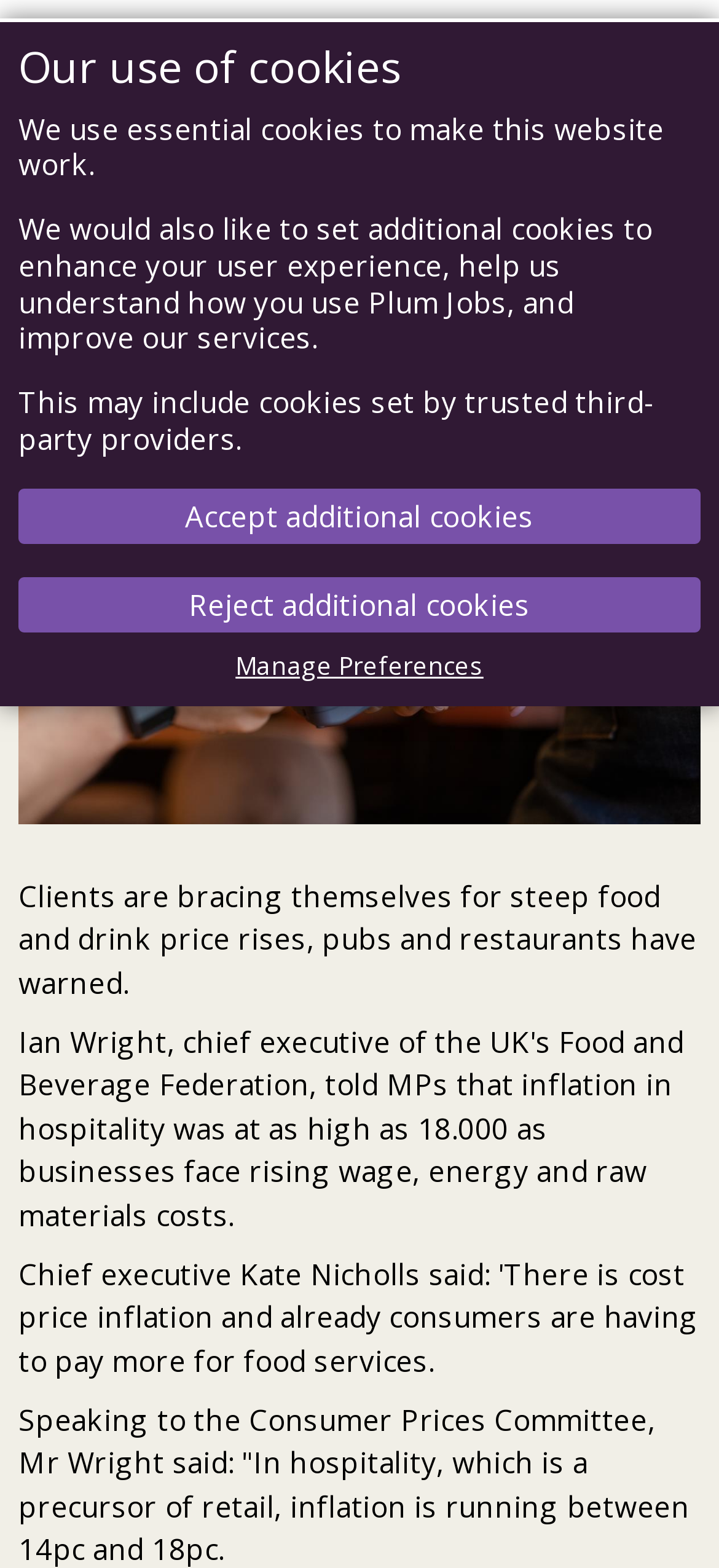Please provide a short answer using a single word or phrase for the question:
What type of businesses are mentioned in the article?

pubs and restaurants